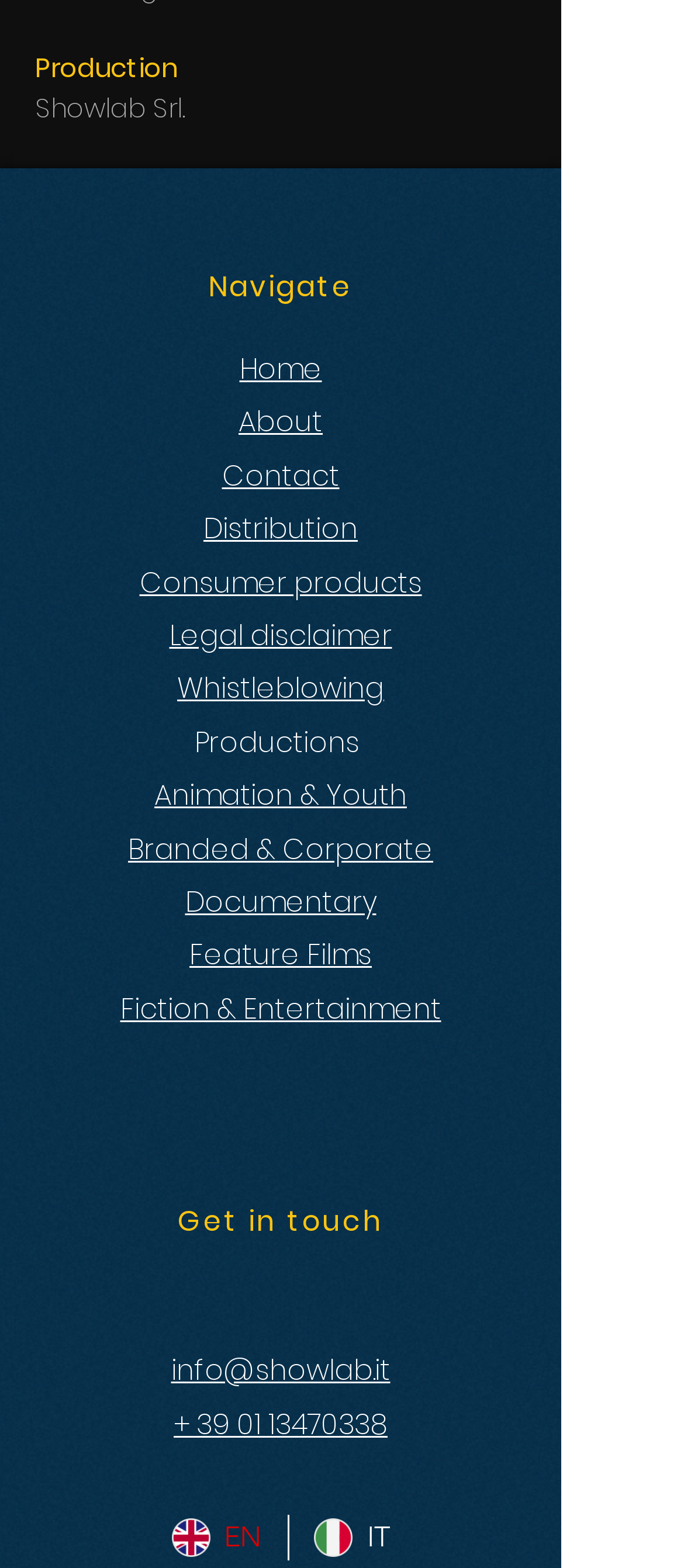Identify the bounding box coordinates of the area that should be clicked in order to complete the given instruction: "Contact Keylock Storage". The bounding box coordinates should be four float numbers between 0 and 1, i.e., [left, top, right, bottom].

None